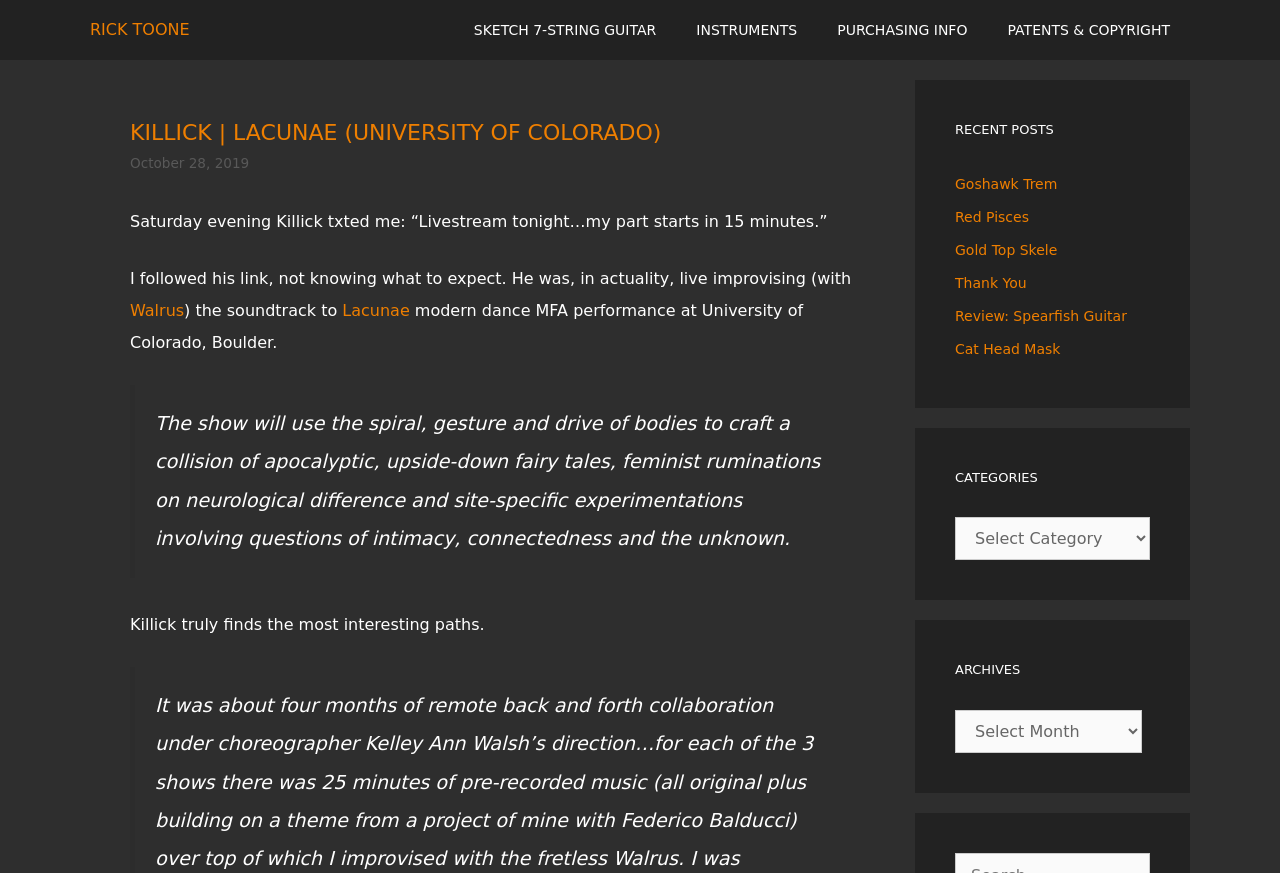Please locate the bounding box coordinates of the element that needs to be clicked to achieve the following instruction: "Read the article about Killick's livestream". The coordinates should be four float numbers between 0 and 1, i.e., [left, top, right, bottom].

[0.102, 0.242, 0.647, 0.264]